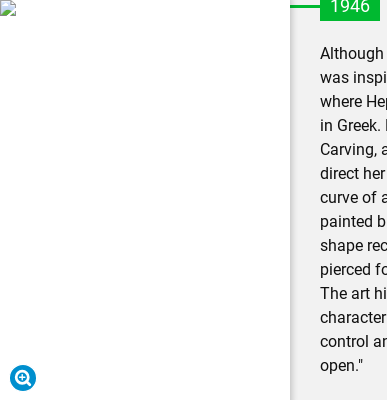What does the Greek word 'Pelagos' mean?
Provide an in-depth and detailed explanation in response to the question.

The caption states that the title 'Pelagos' is derived from the Greek word for 'sea', which is a significant inspiration for the sculpture's design and meaning.